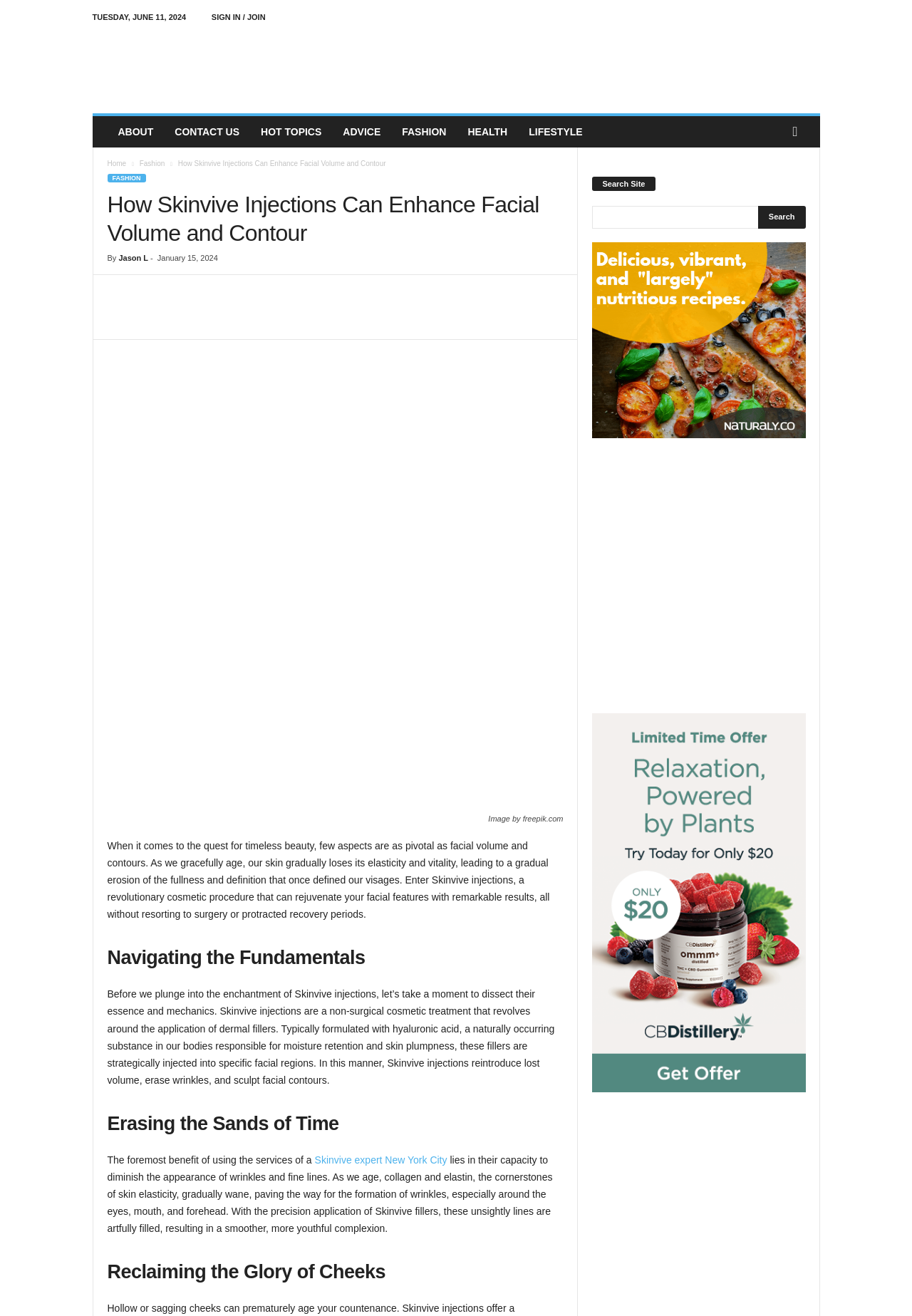Generate a thorough caption that explains the contents of the webpage.

This webpage is an article discussing how Skinvive injections can enhance facial volume and contour to give a younger-looking skin. At the top of the page, there is a date "TUESDAY, JUNE 11, 2024" and a link to "SIGN IN / JOIN" on the right side. Below that, there is a logo of "aspiringgentleman.com" with a link to the website. 

On the top navigation bar, there are links to "ABOUT", "CONTACT US", "HOT TOPICS", "ADVICE", "FASHION", "HEALTH", and "LIFESTYLE". On the right side of the navigation bar, there is a search icon. 

The main content of the article starts with a heading "How Skinvive Injections Can Enhance Facial Volume and Contour" followed by the author's name "Jason L" and the date "January 15, 2024". Below that, there are social media links and a Facebook like button. 

The article is divided into sections with headings "Navigating the Fundamentals", "Erasing the Sands of Time", and "Reclaiming the Glory of Cheeks". Each section has a descriptive text discussing the benefits of Skinvive injections, such as rejuvenating facial features, erasing wrinkles, and sculpting facial contours. 

On the right side of the page, there is a complementary section with a search bar and a figure with a link. Below that, there are three links to unknown pages.